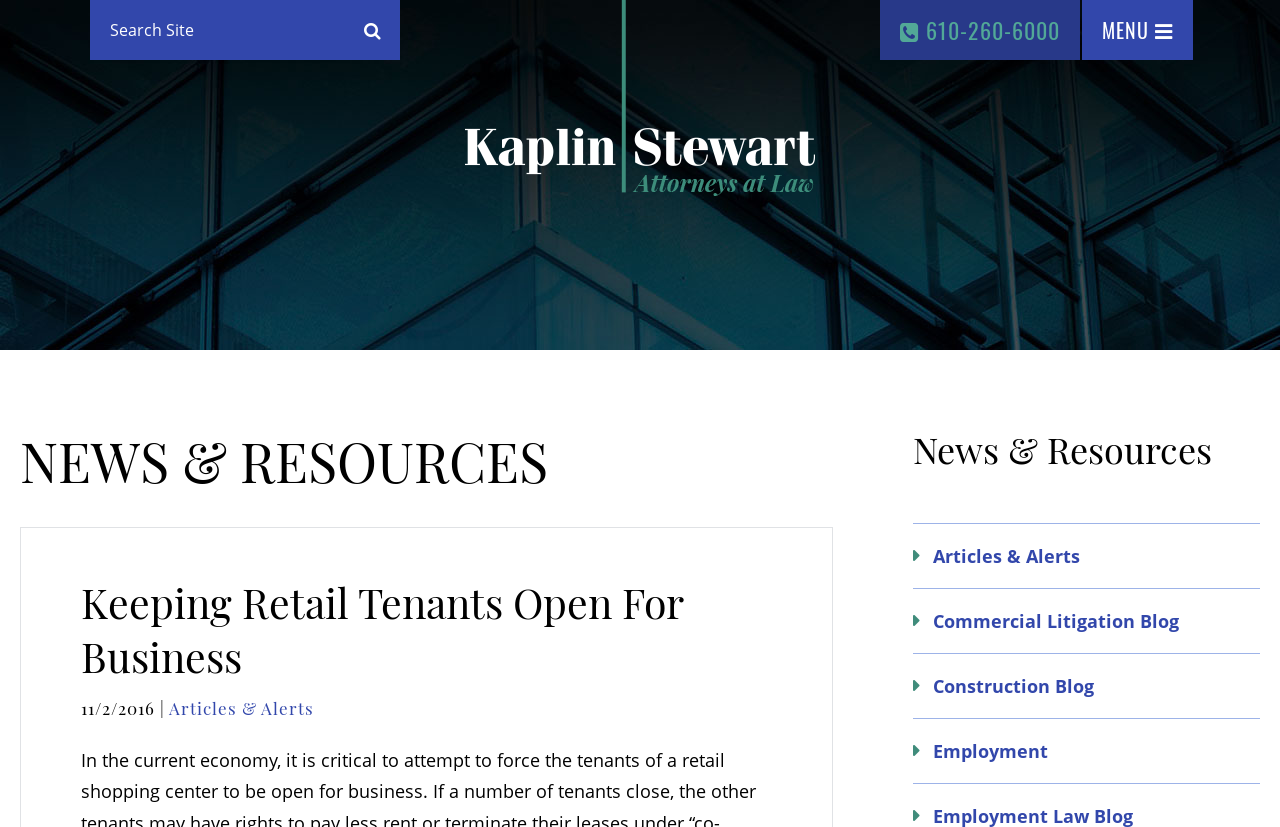Based on the image, give a detailed response to the question: What is the purpose of the textbox?

I found a textbox with a label 'Search Site' and a button 'GO' next to it, which suggests that the purpose of the textbox is to search the website.